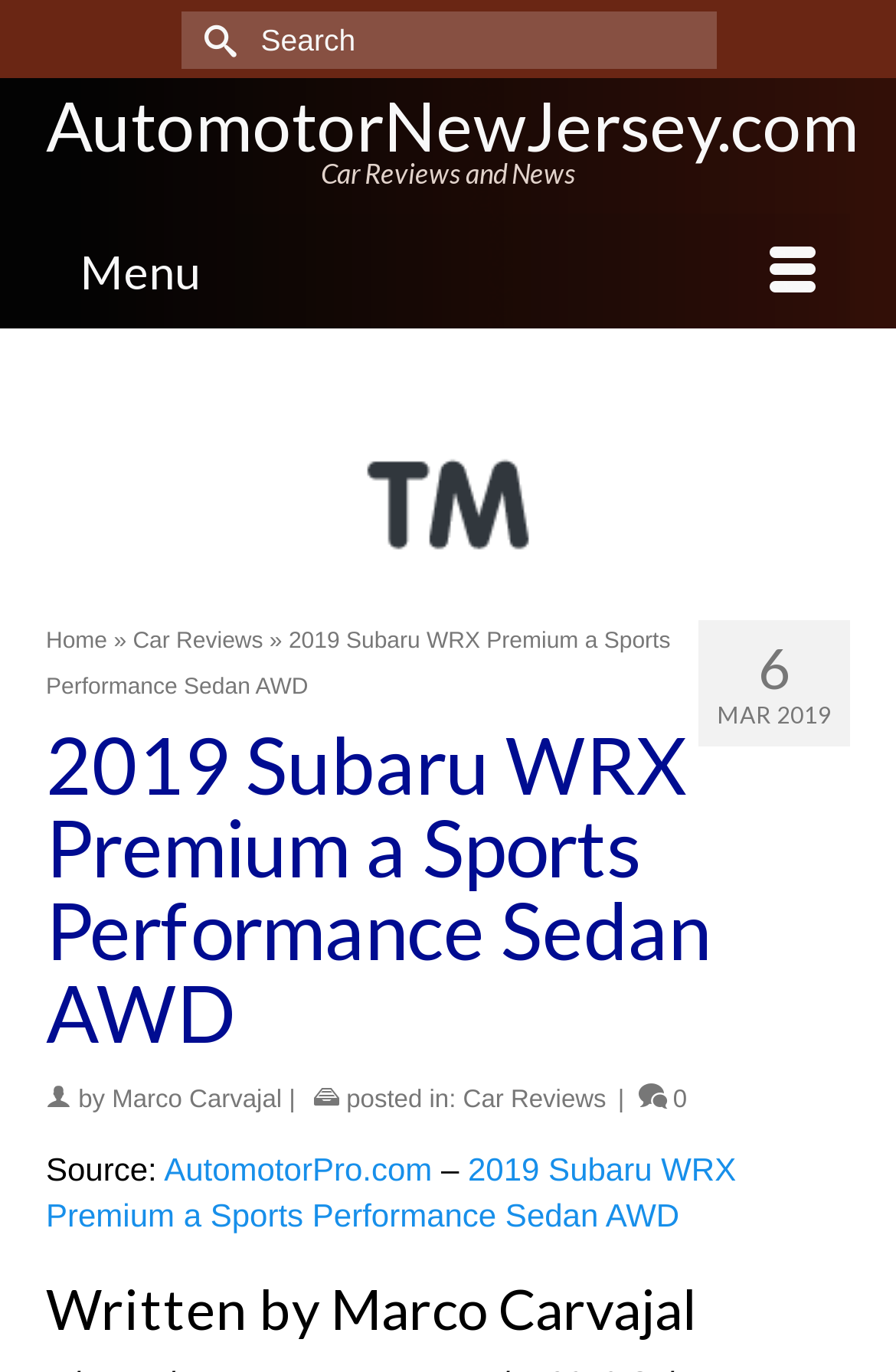Please identify the coordinates of the bounding box that should be clicked to fulfill this instruction: "Visit Marco Carvajal's page".

[0.125, 0.792, 0.315, 0.812]